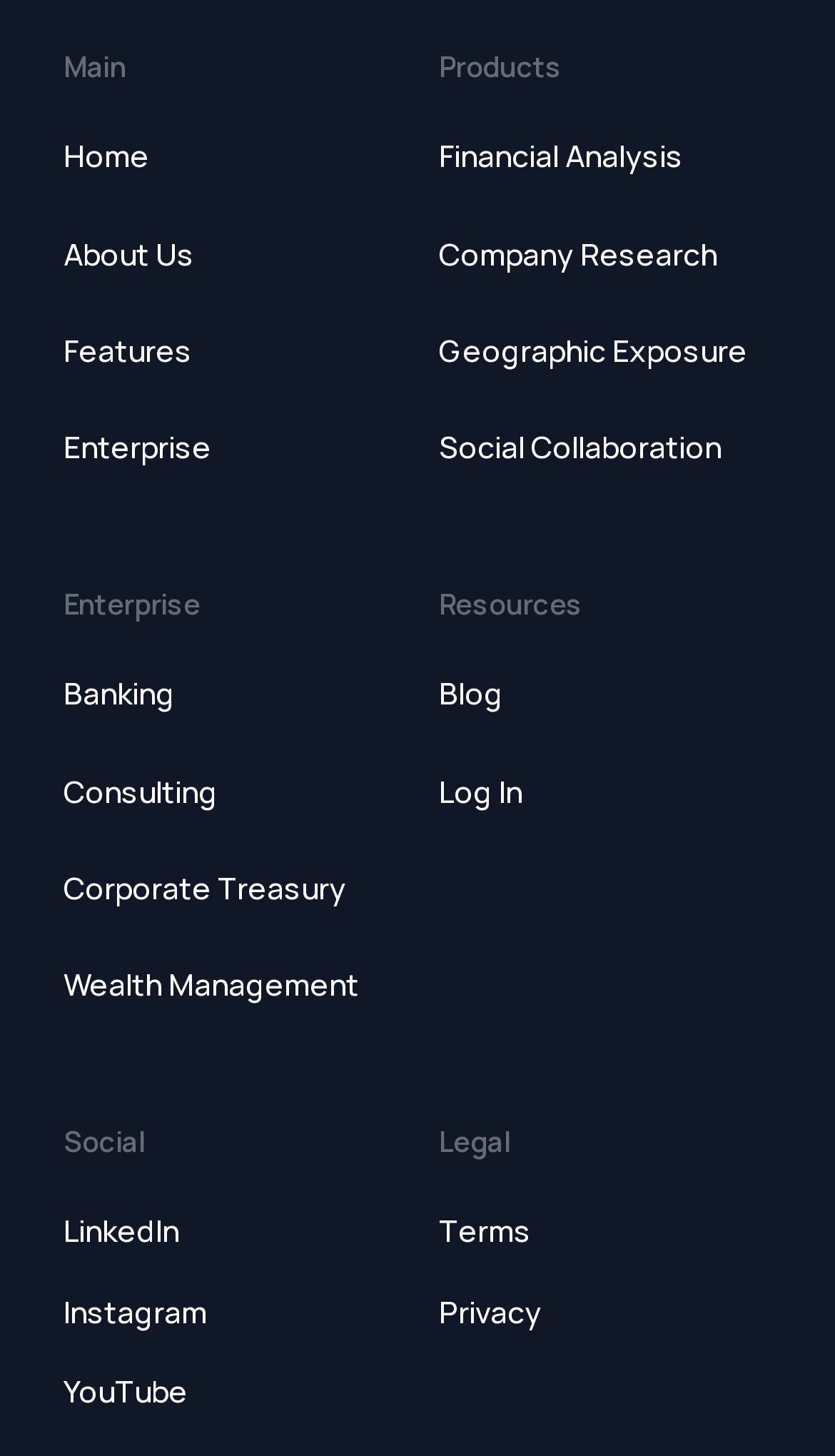Please find the bounding box coordinates of the element's region to be clicked to carry out this instruction: "visit linkedin".

[0.076, 0.827, 0.474, 0.864]